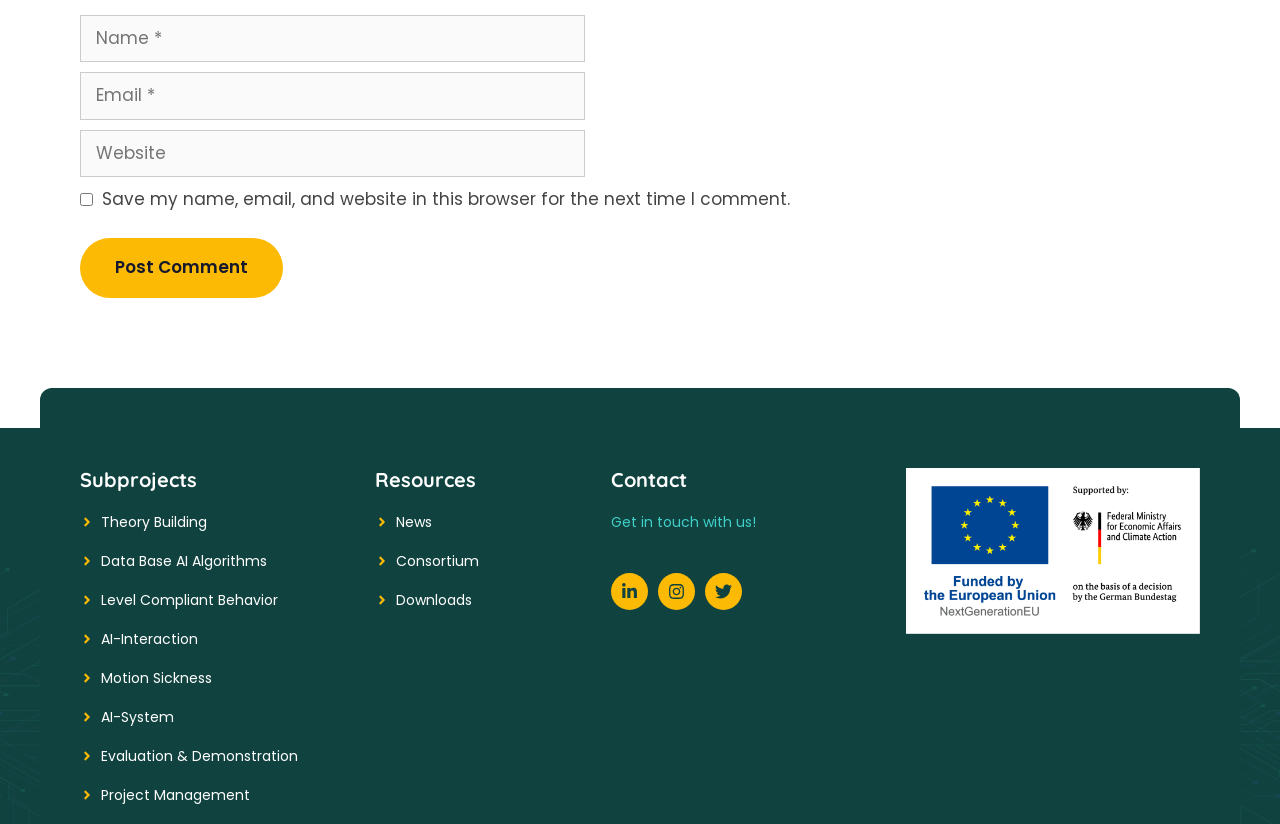What are the subprojects listed on the webpage?
Please provide a single word or phrase answer based on the image.

Theory Building, Data Base AI Algorithms, etc.